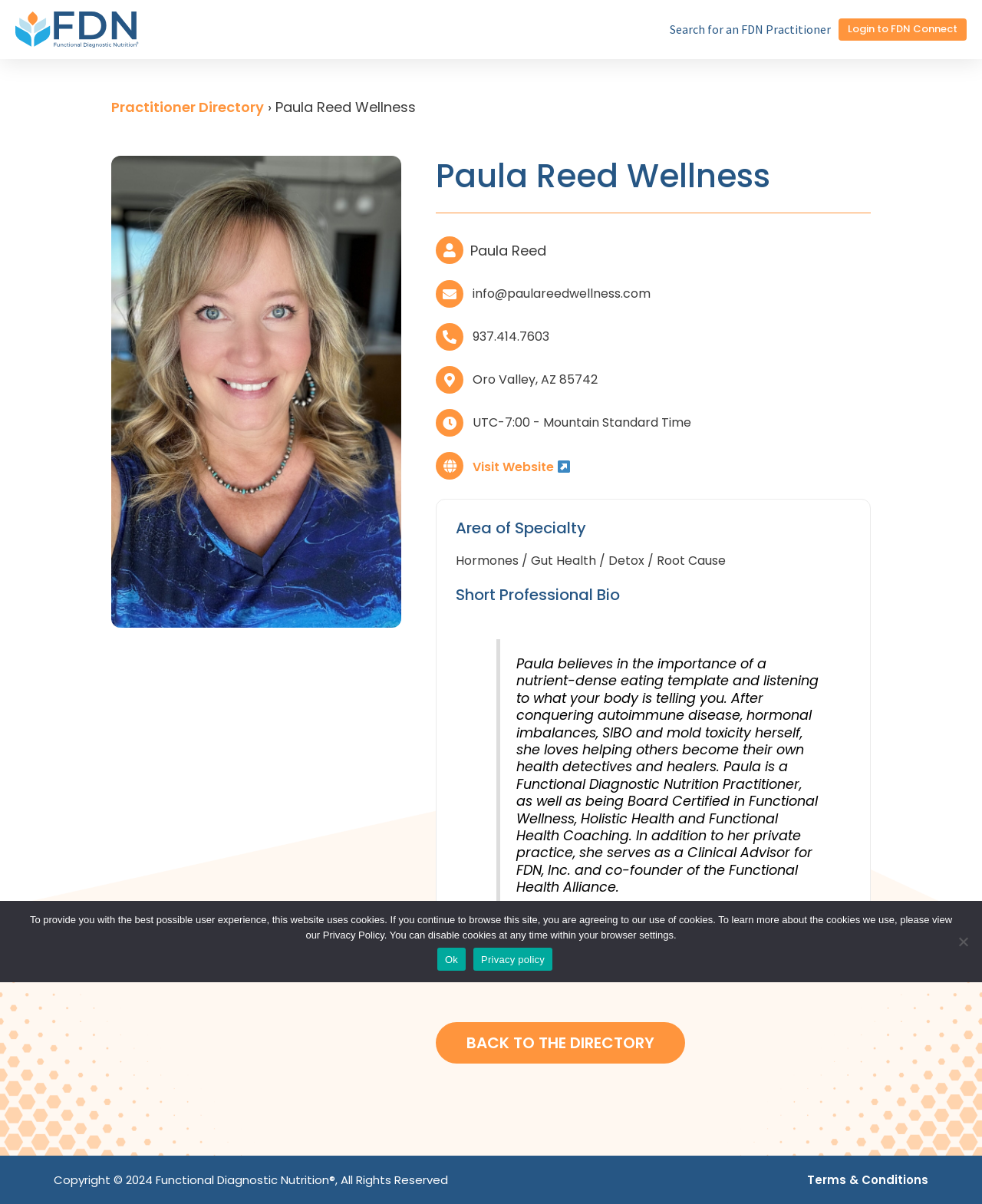Describe every aspect of the webpage in a detailed manner.

The webpage is about Paula Reed Wellness, a Functional Diagnostic Nutrition Practitioner. At the top, there are three links: an empty link, "Search for an FDN Practitioner", and "Login to FDN Connect". Below these links, there is a main section that takes up most of the page. 

In the main section, there is a link to the "Practitioner Directory" on the left, followed by the text "› Paula Reed Wellness". To the right of this text, there is an image. Below the image, there is a heading that reads "Paula Reed Wellness". 

Under the heading, there is contact information, including an email address, phone number, address, and time zone. Next to the contact information, there is a link to "Visit Website" with an arrow icon. 

Further down, there are two headings: "Area of Specialty" and "Short Professional Bio". The "Area of Specialty" section lists "Hormones / Gut Health / Detox / Root Cause". The "Short Professional Bio" section contains a blockquote with a paragraph of text about Paula's background and experience as a Functional Diagnostic Nutrition Practitioner.

At the bottom of the main section, there is a link to "BACK TO THE DIRECTORY". 

At the very bottom of the page, there is a copyright notice and a link to "Terms & Conditions". There is also a cookie notice dialog that appears in the middle of the page, which informs users about the website's use of cookies and provides links to learn more or disable cookies.